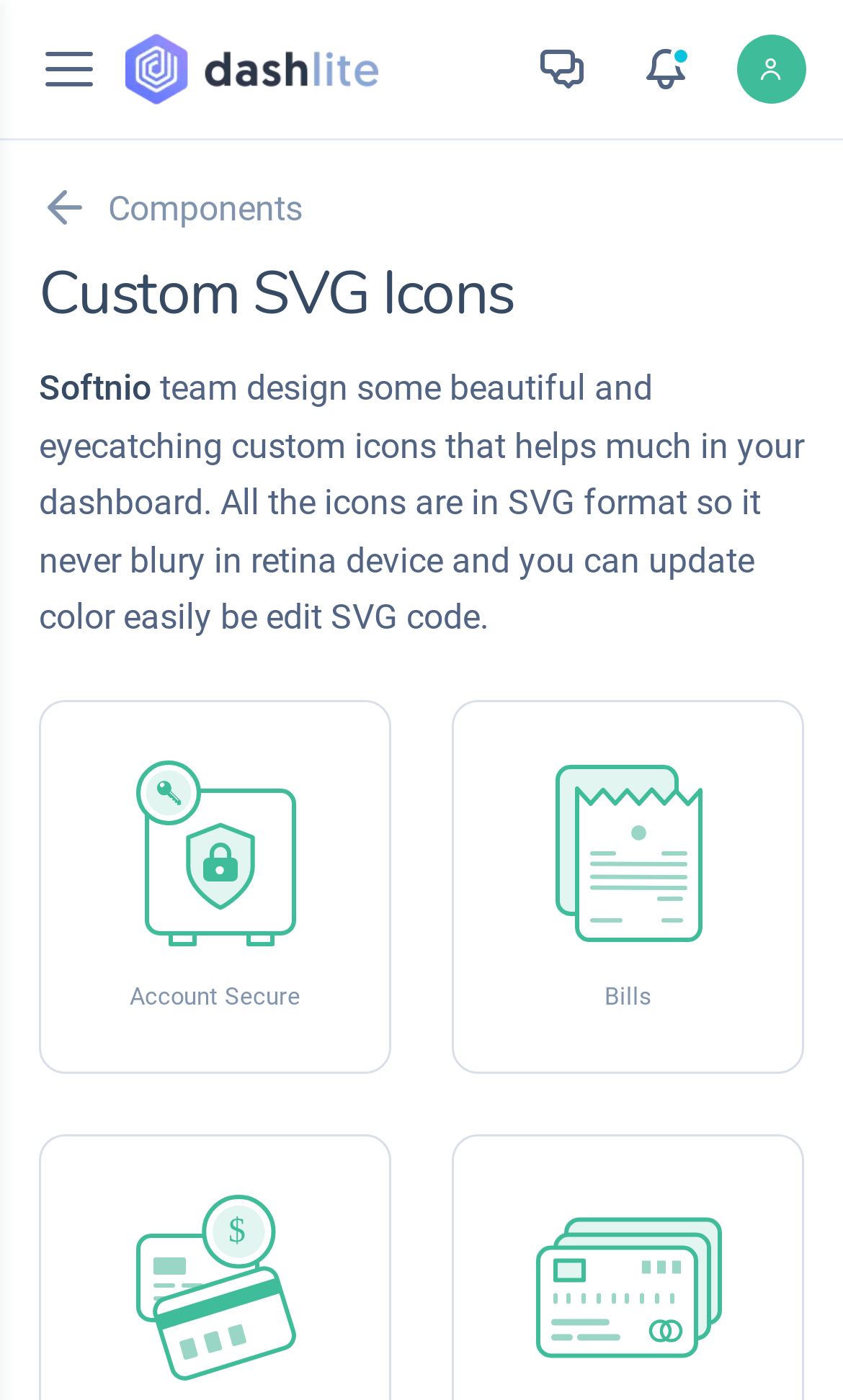From the details in the image, provide a thorough response to the question: What is the purpose of the custom icons?

The custom icons are designed to help much in the dashboard, which implies that they are used to enhance the user experience and provide a visually appealing interface for the users.